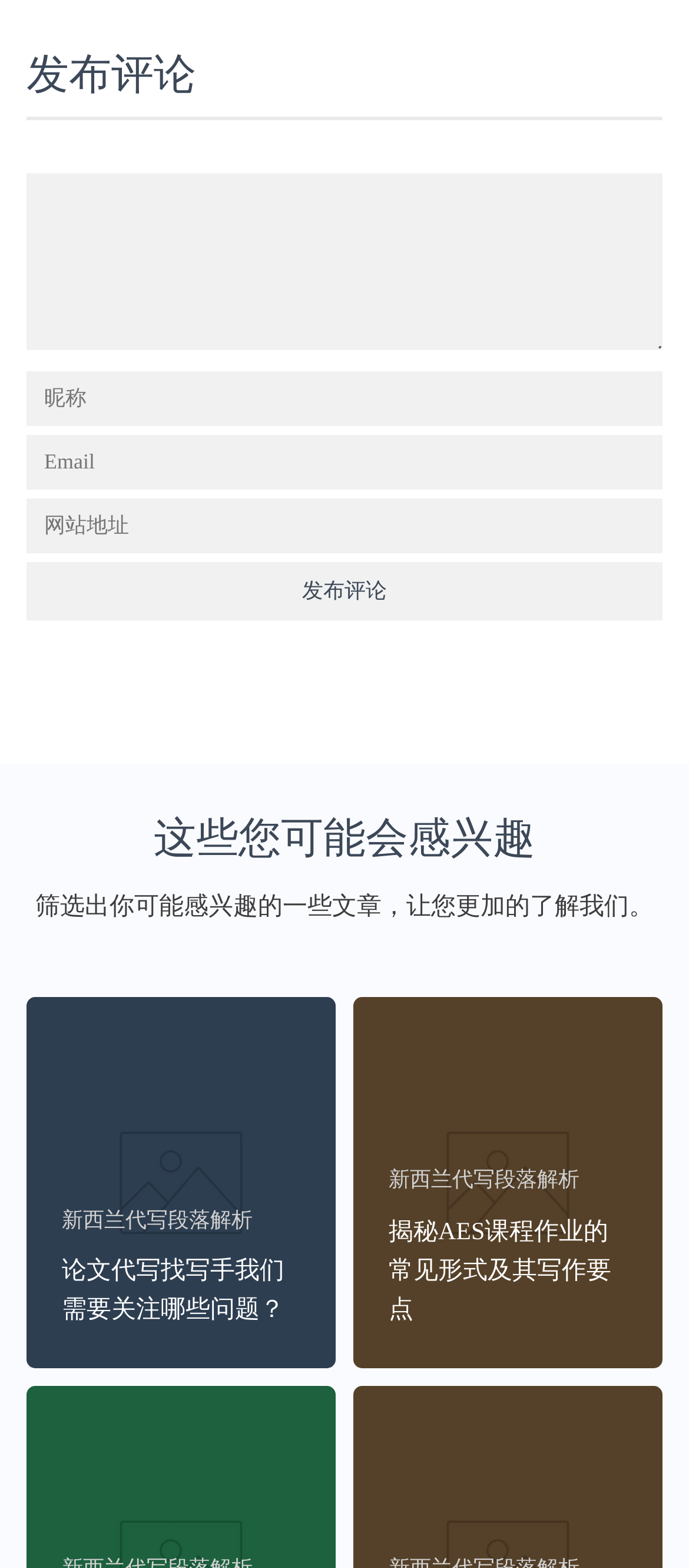Give a one-word or short phrase answer to the question: 
What is the purpose of the '这些您可能会感兴趣' section?

To recommend related articles